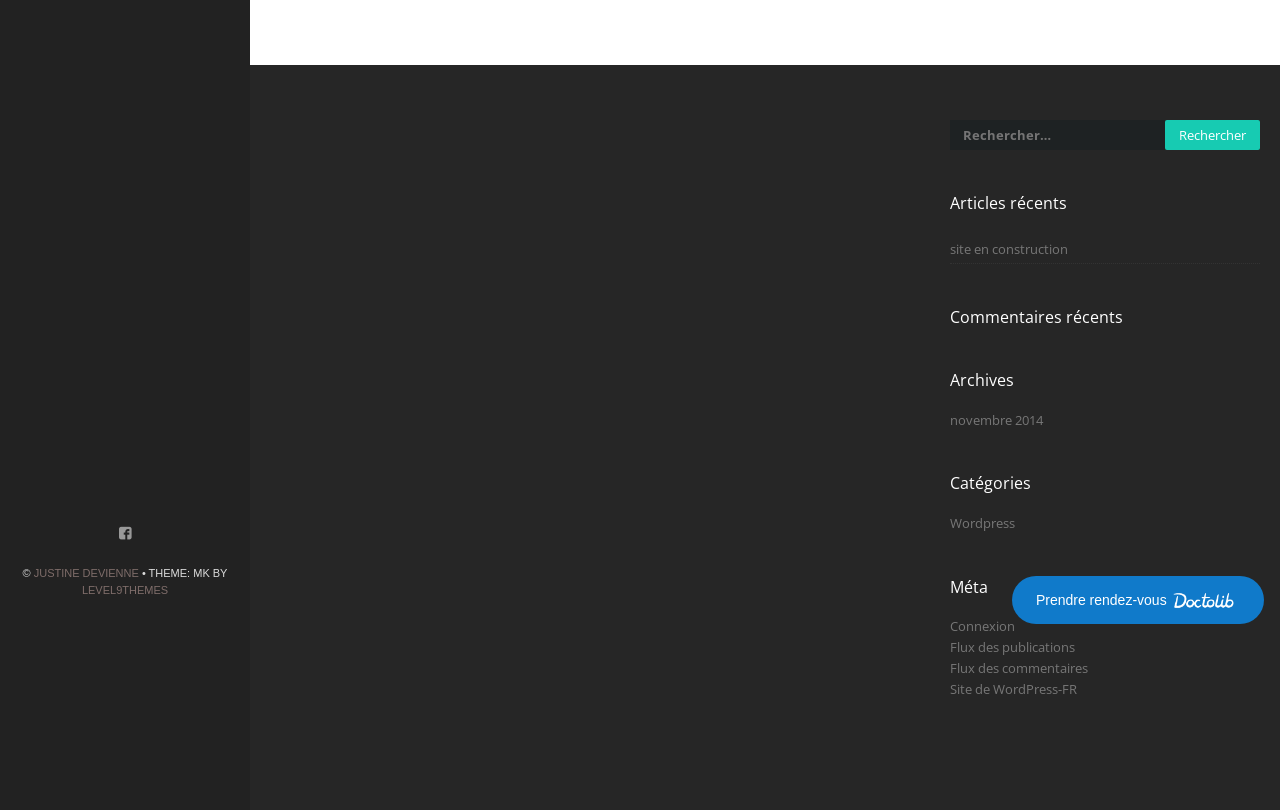Please locate the UI element described by "parent_node: Rechercher : value="Rechercher"" and provide its bounding box coordinates.

[0.91, 0.148, 0.984, 0.185]